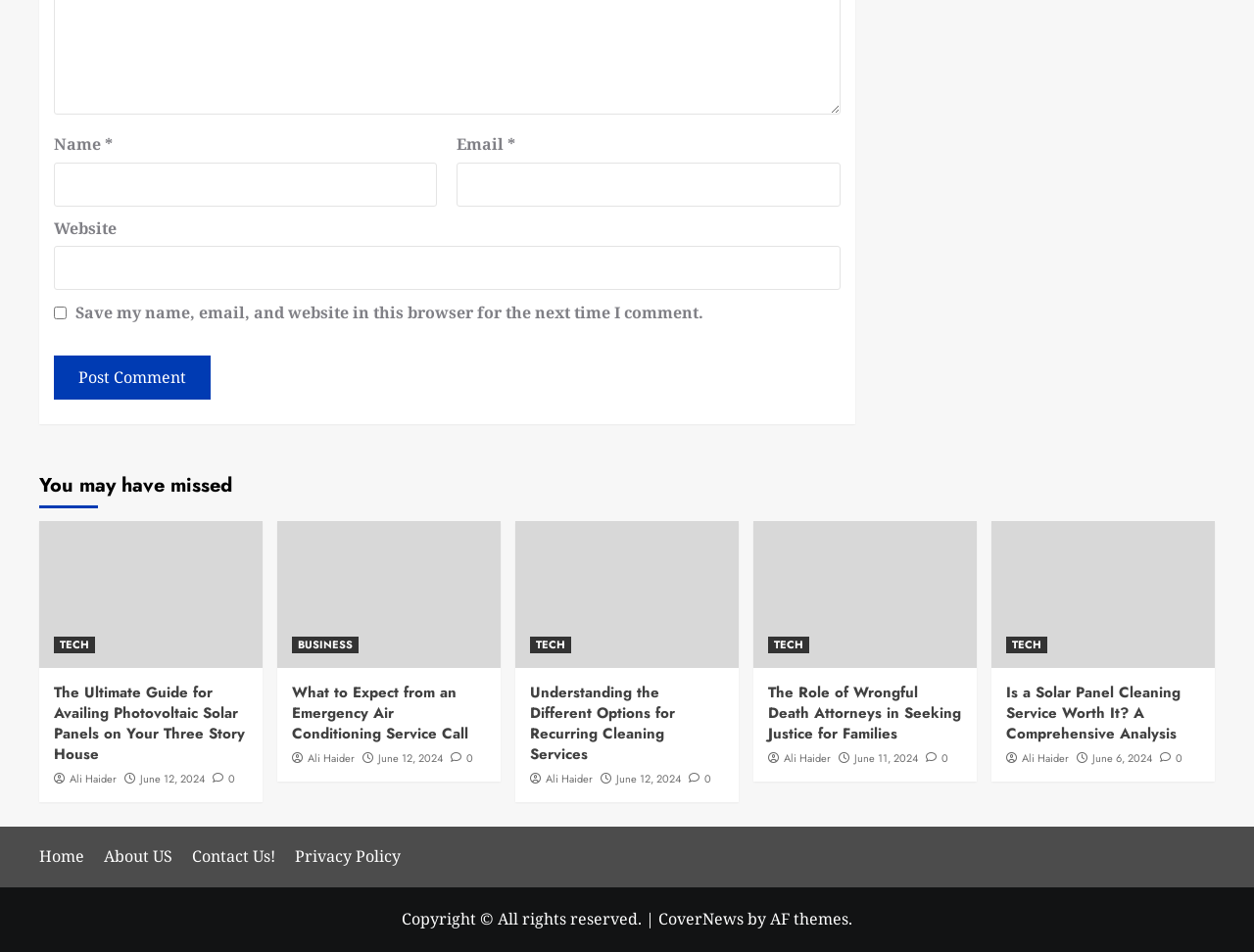Locate the bounding box coordinates of the clickable element to fulfill the following instruction: "Read the article 'The Ultimate Guide for Availing Photovoltaic Solar Panels on Your Three Story House'". Provide the coordinates as four float numbers between 0 and 1 in the format [left, top, right, bottom].

[0.031, 0.547, 0.209, 0.701]